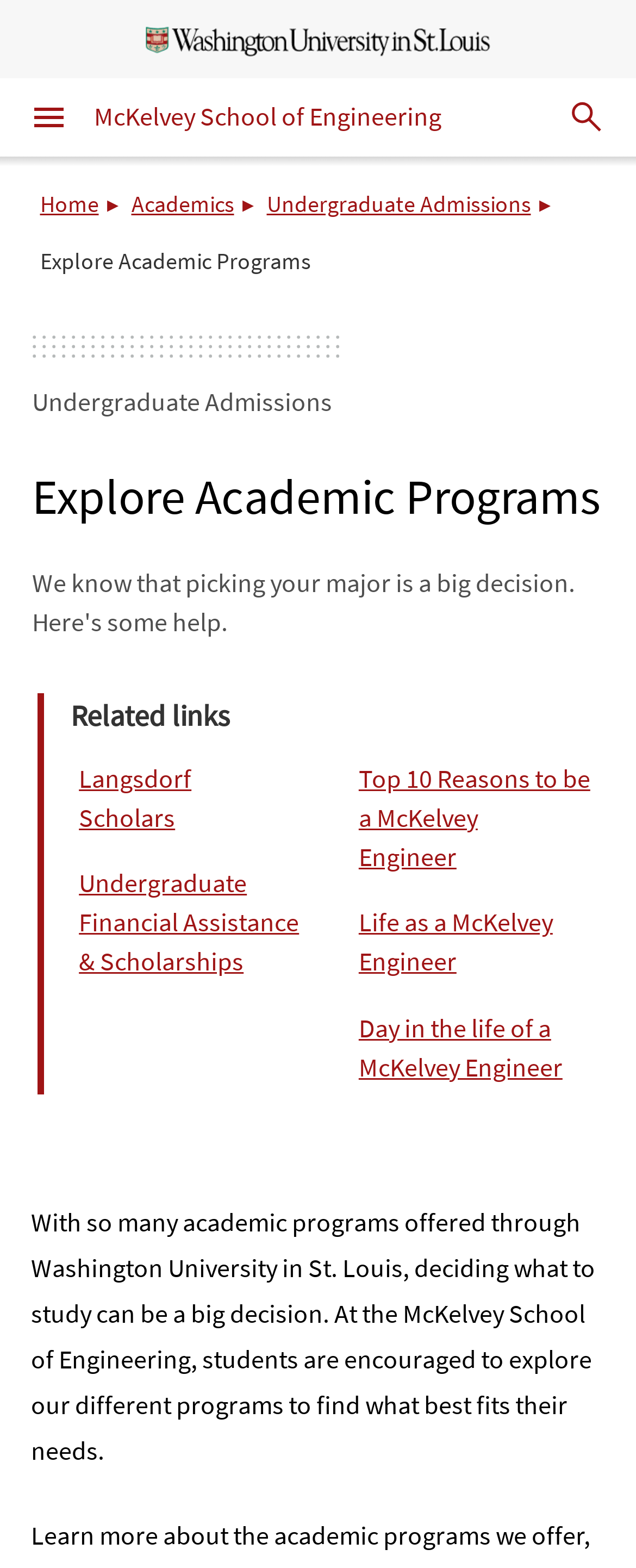Please locate the bounding box coordinates of the region I need to click to follow this instruction: "visit Langsdorf Scholars".

[0.111, 0.479, 0.51, 0.539]